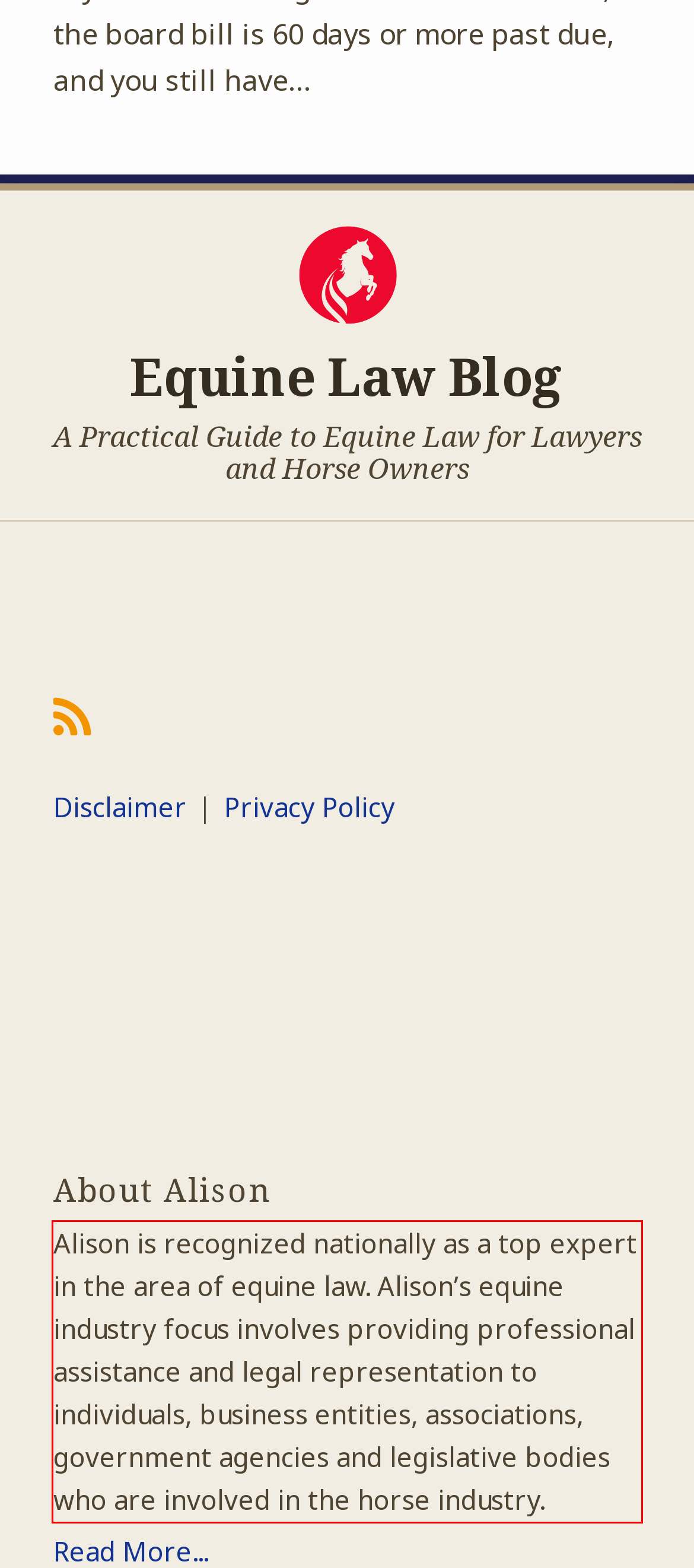Identify the red bounding box in the webpage screenshot and perform OCR to generate the text content enclosed.

Alison is recognized nationally as a top expert in the area of equine law. Alison’s equine industry focus involves providing professional assistance and legal representation to individuals, business entities, associations, government agencies and legislative bodies who are involved in the horse industry.